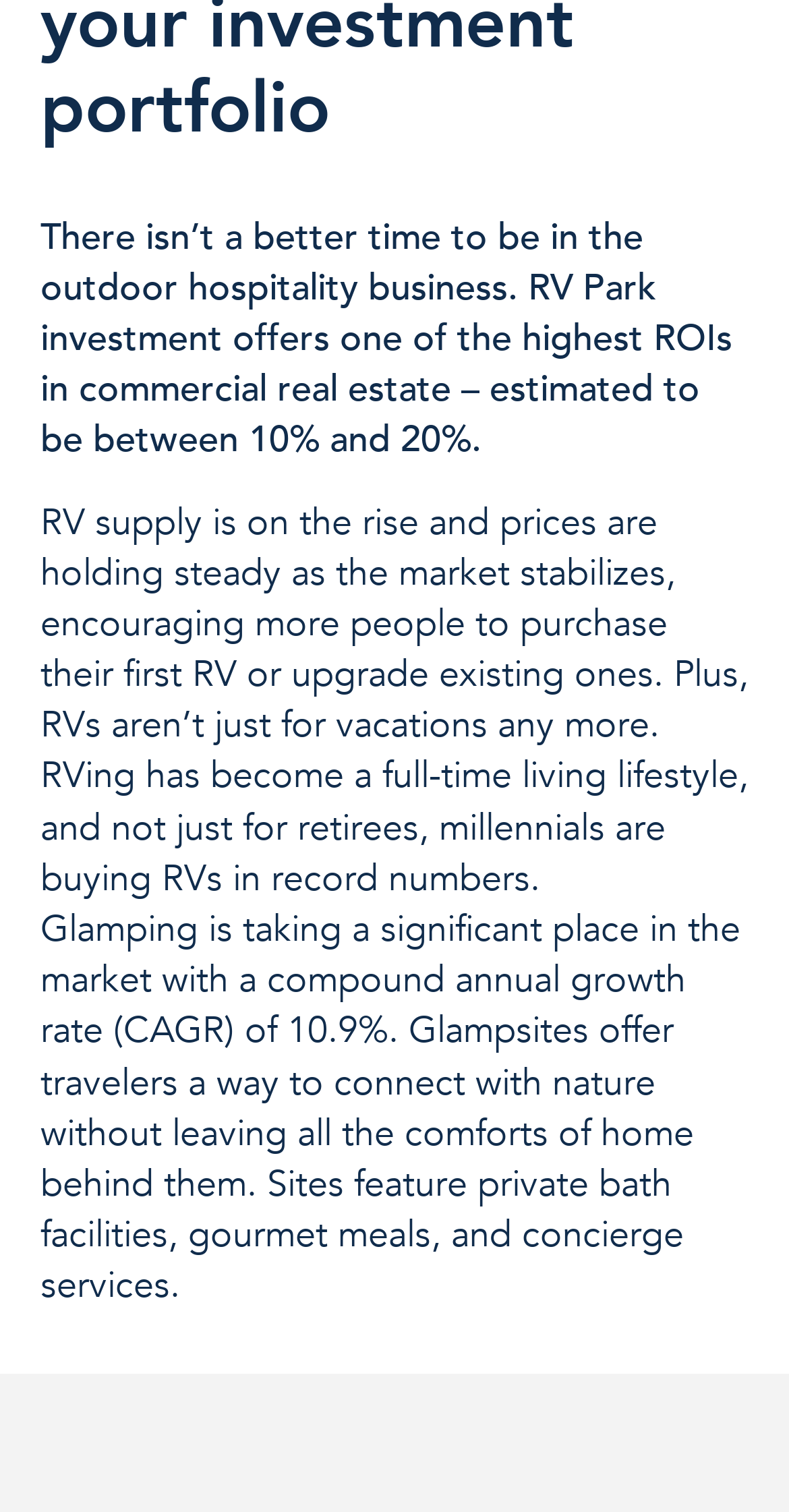Locate and provide the bounding box coordinates for the HTML element that matches this description: "parent_node: Close aria-label="Open Menu"".

[0.0, 0.759, 0.041, 0.767]